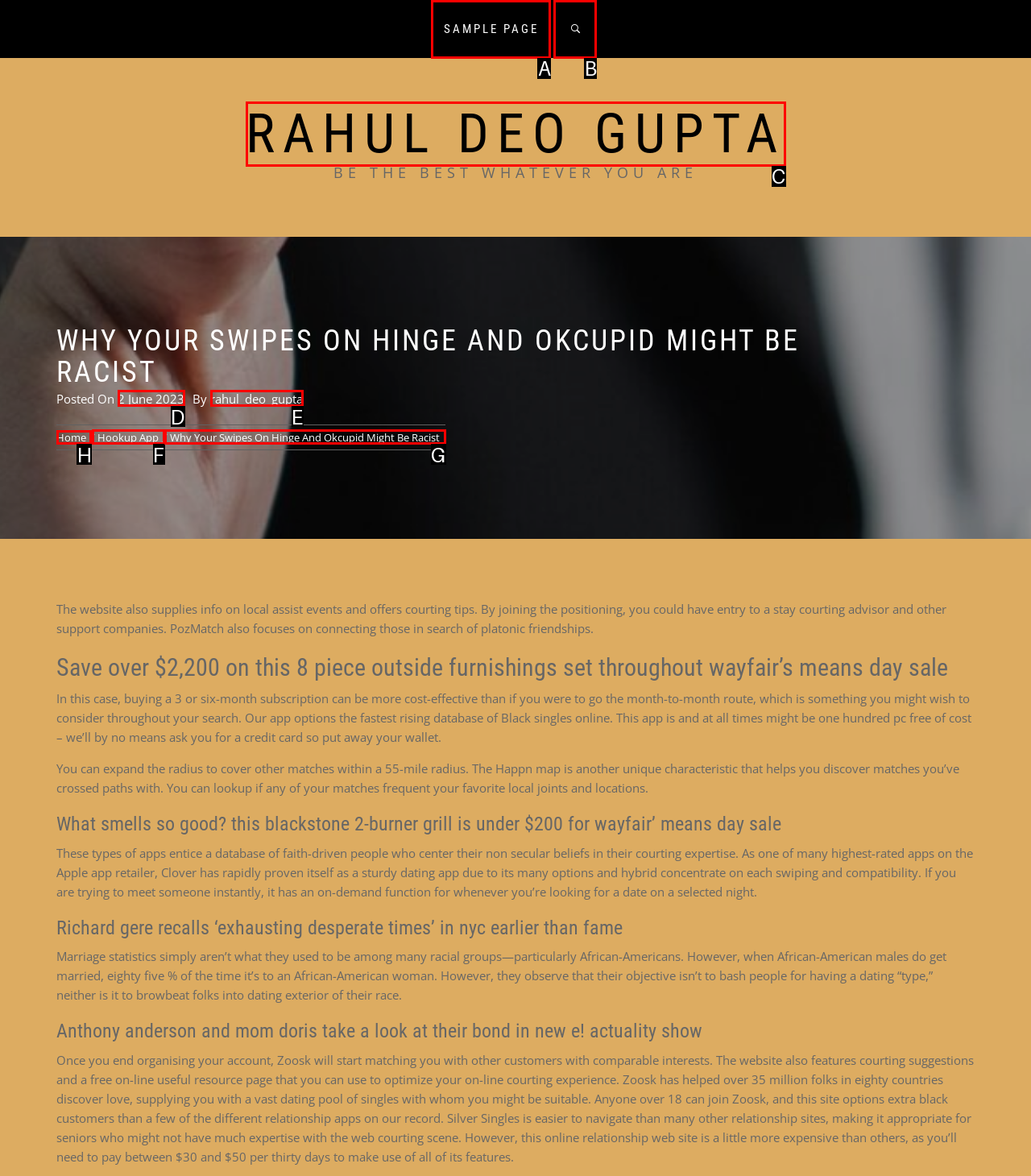Tell me which letter corresponds to the UI element that should be clicked to fulfill this instruction: Go to Home page
Answer using the letter of the chosen option directly.

H